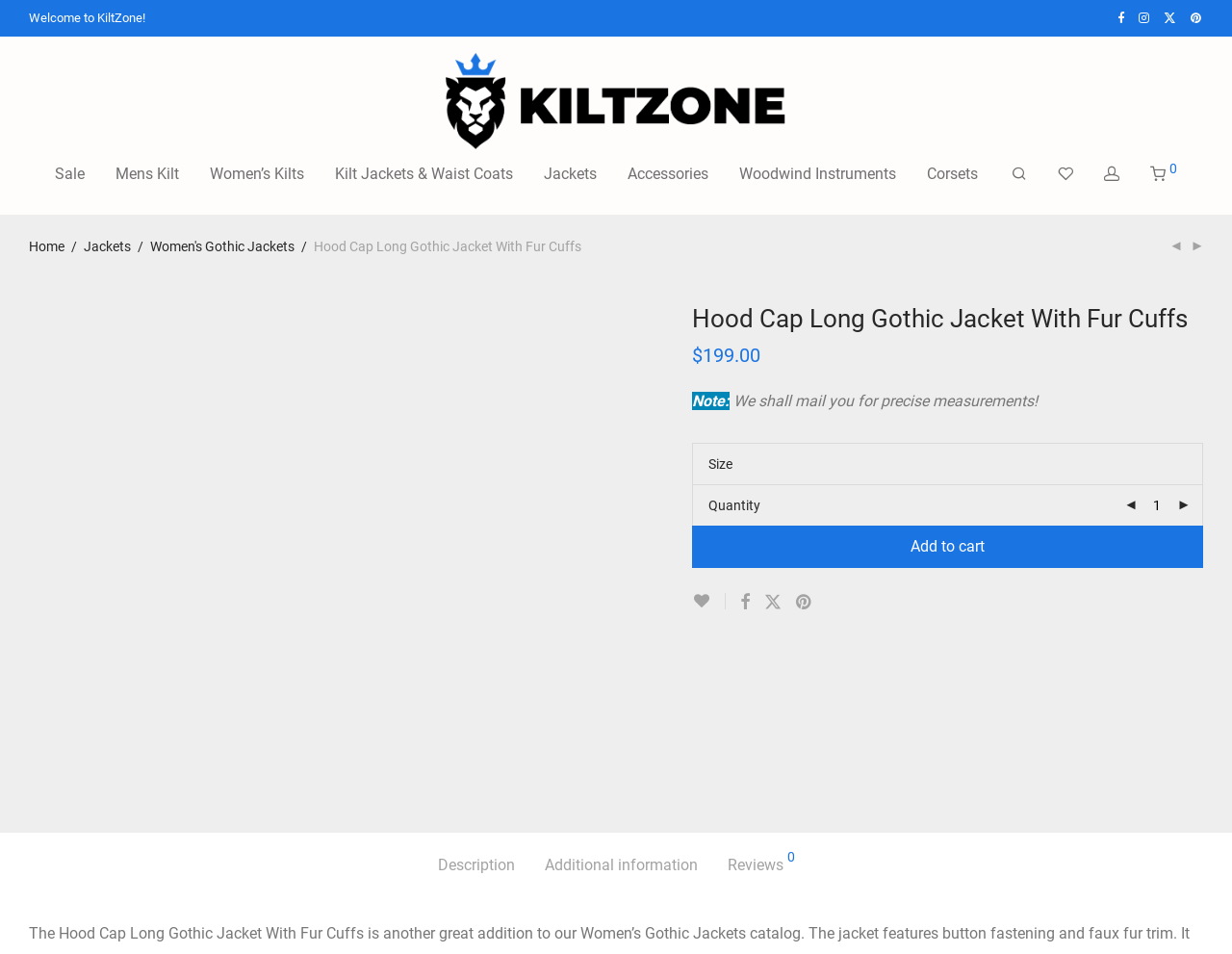Please give a one-word or short phrase response to the following question: 
What is the name of the jacket?

Hood Cap Long Gothic Jacket